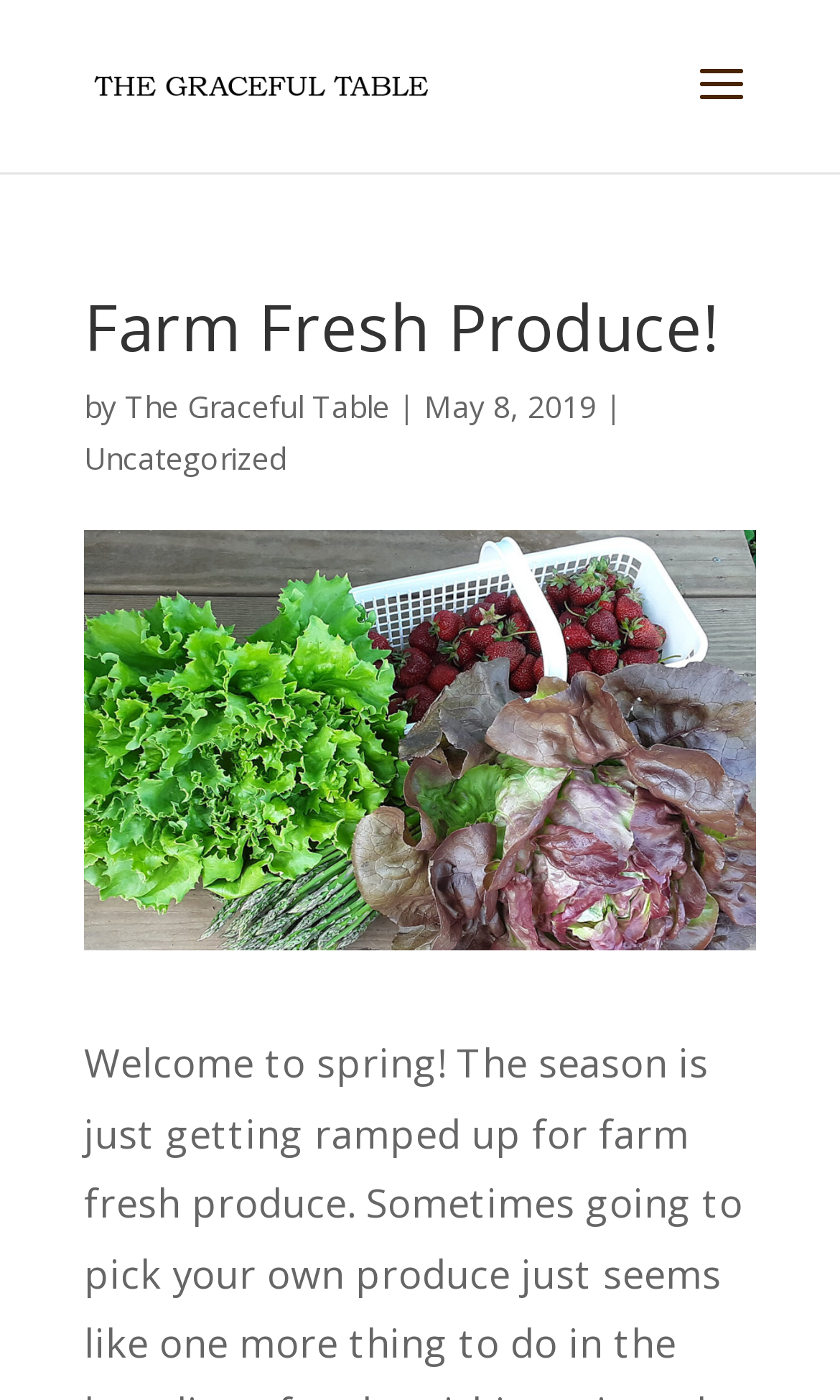What category is the latest article under?
Answer the question with a single word or phrase, referring to the image.

Uncategorized